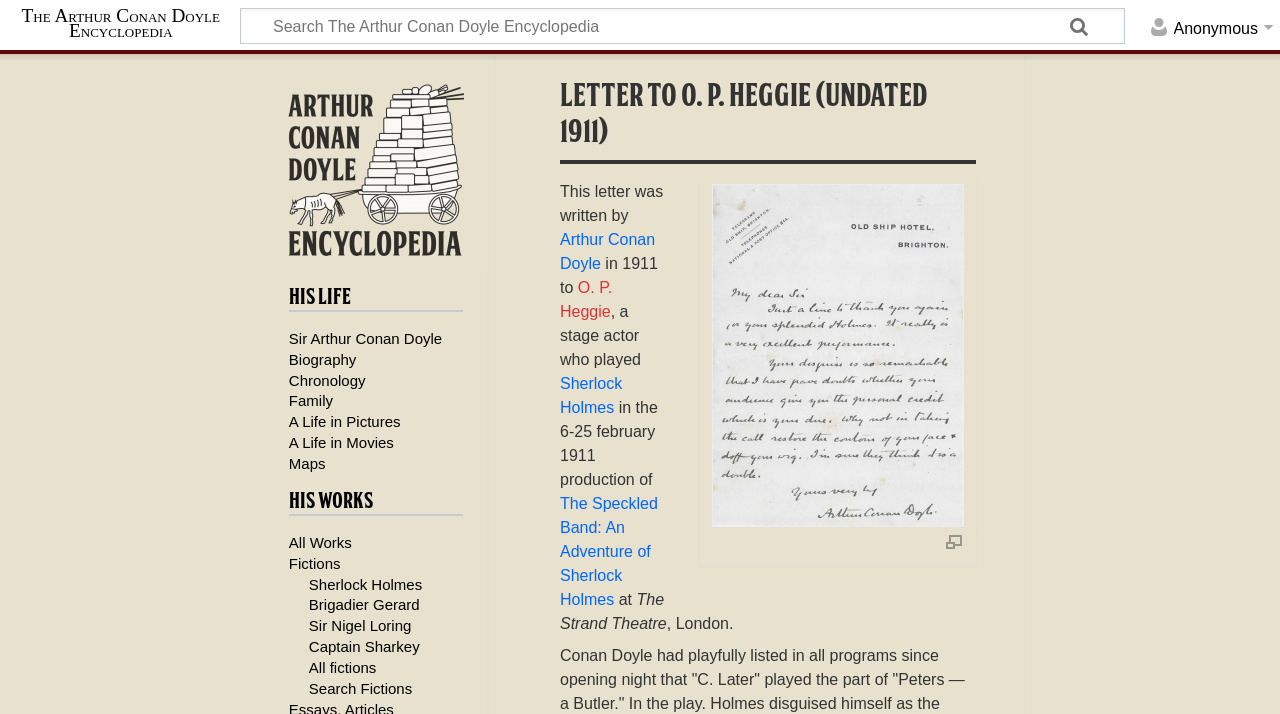From the given element description: "Maps", find the bounding box for the UI element. Provide the coordinates as four float numbers between 0 and 1, in the order [left, top, right, bottom].

[0.226, 0.638, 0.254, 0.661]